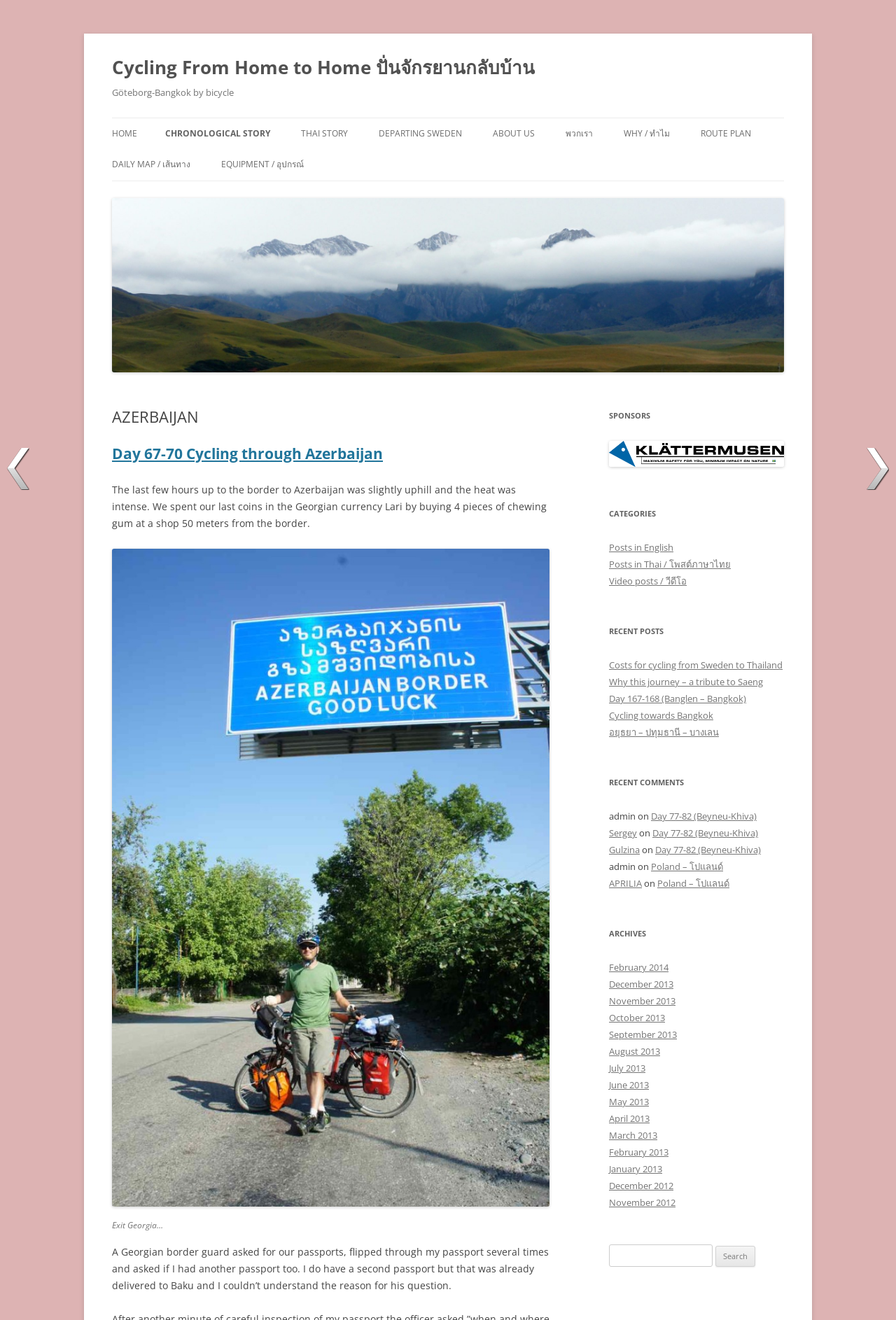Describe all the key features of the webpage in detail.

This webpage is about a cycling journey from Sweden to Thailand, with a focus on the route plan and daily maps. At the top of the page, there is a heading that reads "Cycling From Home to Home ปั่นจักรยานกลับบ้าน" with a link to the same title. Below this, there is another heading that reads "Göteborg-Bangkok by bicycle".

The page is divided into several sections, each with a series of links. On the left side of the page, there are links to different countries, including Sweden, Poland, Slovakia, Hungary, Romania, Bulgaria, Turkey, Georgia, Azerbaijan, Kazakhstan, Uzbekistan, and Thailand. These links are arranged in a vertical column, with each link below the previous one.

On the right side of the page, there are links to different sections of the website, including "HOME", "CHRONOLOGICAL STORY", "THAI STORY", "ABOUT US", "WHY / ทำไม", and "ROUTE PLAN". These links are also arranged in a vertical column, with each link below the previous one.

In the middle of the page, there is a large image that takes up most of the width of the page. The image is related to the cycling journey, but its exact content is not specified.

At the bottom of the page, there are more links to different sections of the website, including "DAILY MAP / เส้นทาง", "EQUIPMENT / อุปกรณ์", and "KIT LIST". These links are arranged in a horizontal row, with each link next to the previous one.

Overall, the webpage is well-organized and easy to navigate, with clear headings and links to different sections of the website. The use of images and links to different countries and sections of the website adds visual interest and makes the page more engaging.